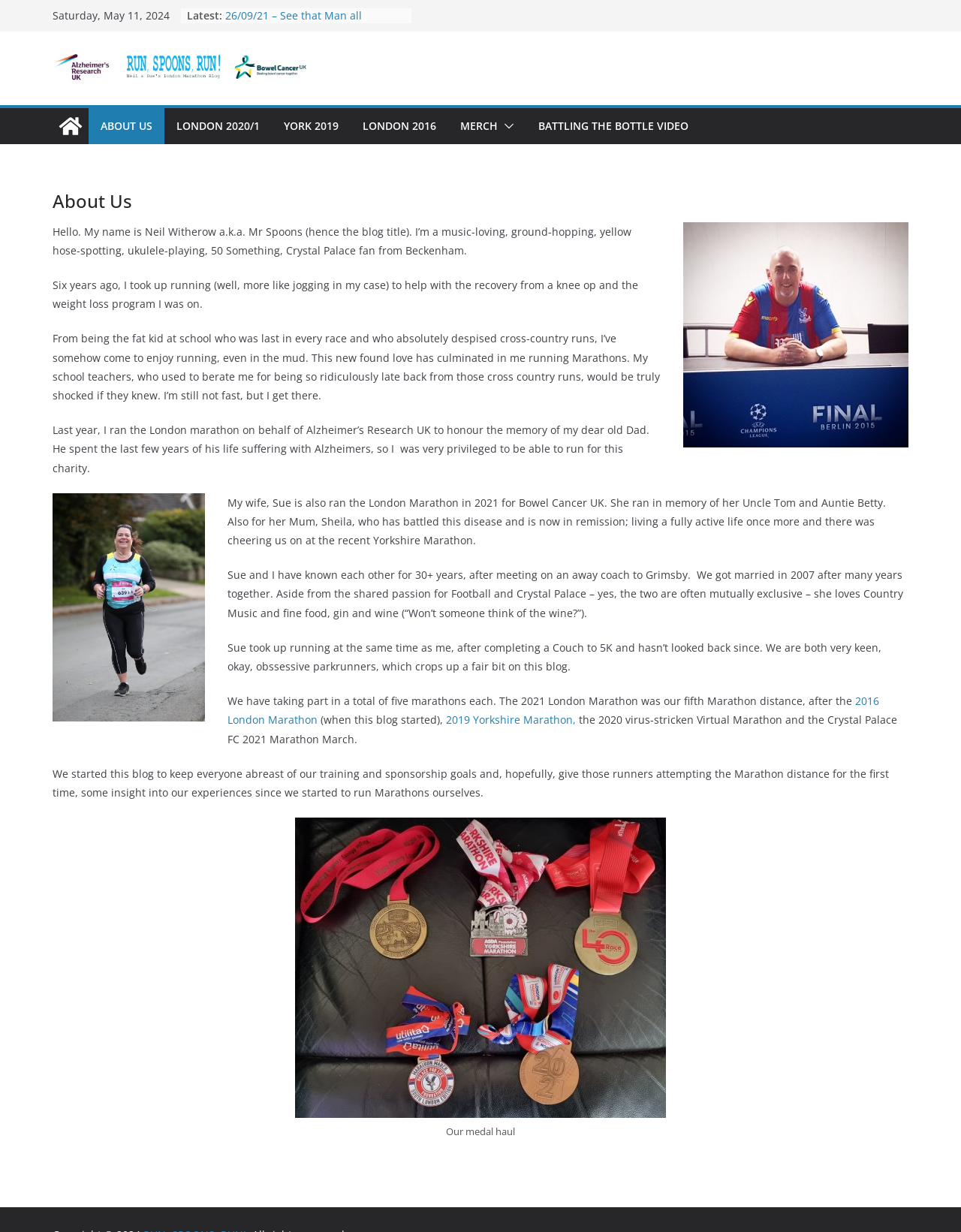How many years have the author and his wife known each other?
Look at the image and respond to the question as thoroughly as possible.

The author mentions that 'Sue and I have known each other for 30+ years, after meeting on an away coach to Grimsby.' in the 'About Us' section, indicating that the author and his wife have known each other for more than 30 years.